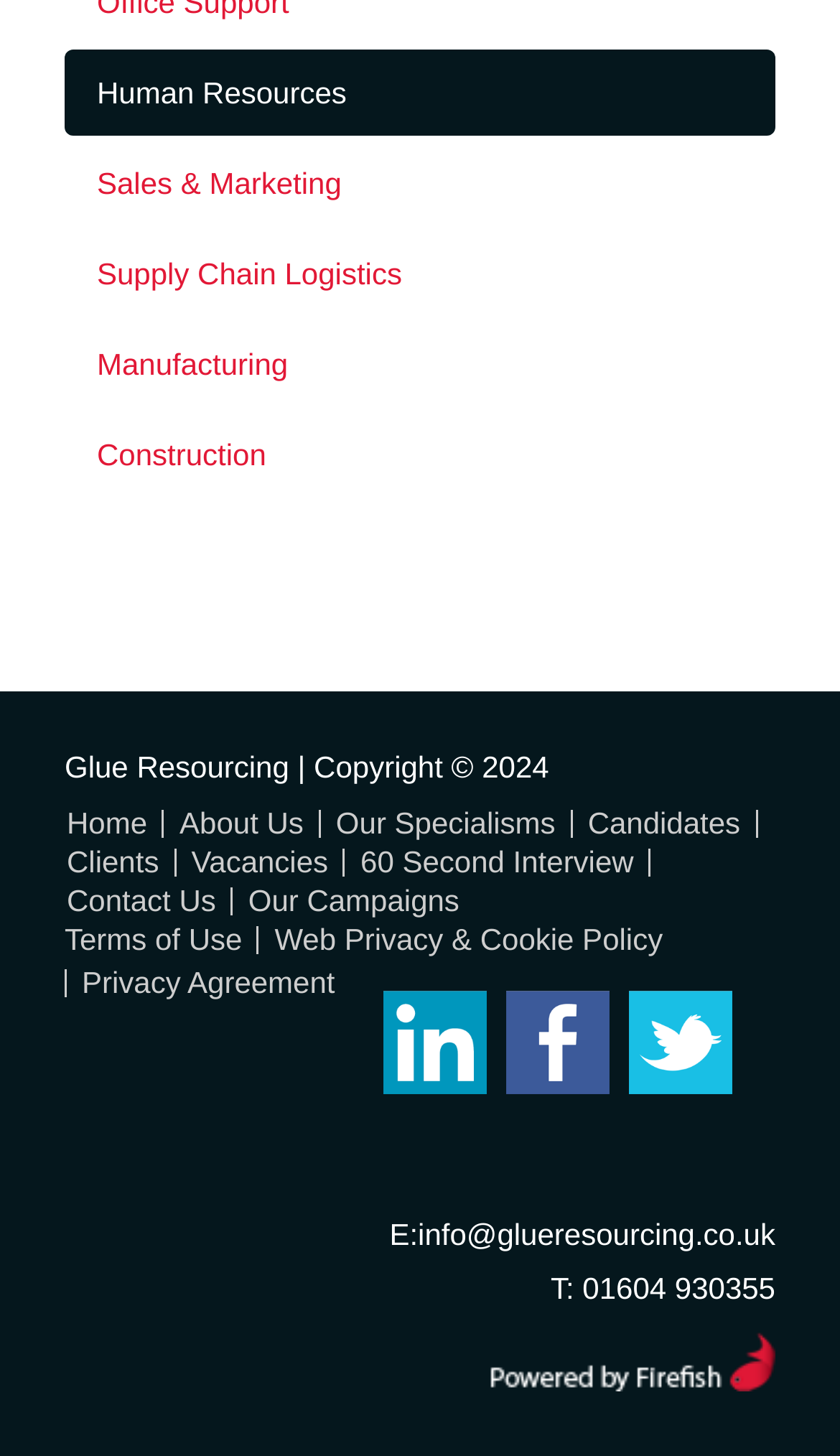Bounding box coordinates are specified in the format (top-left x, top-left y, bottom-right x, bottom-right y). All values are floating point numbers bounded between 0 and 1. Please provide the bounding box coordinate of the region this sentence describes: Contact Us

[0.079, 0.606, 0.257, 0.63]